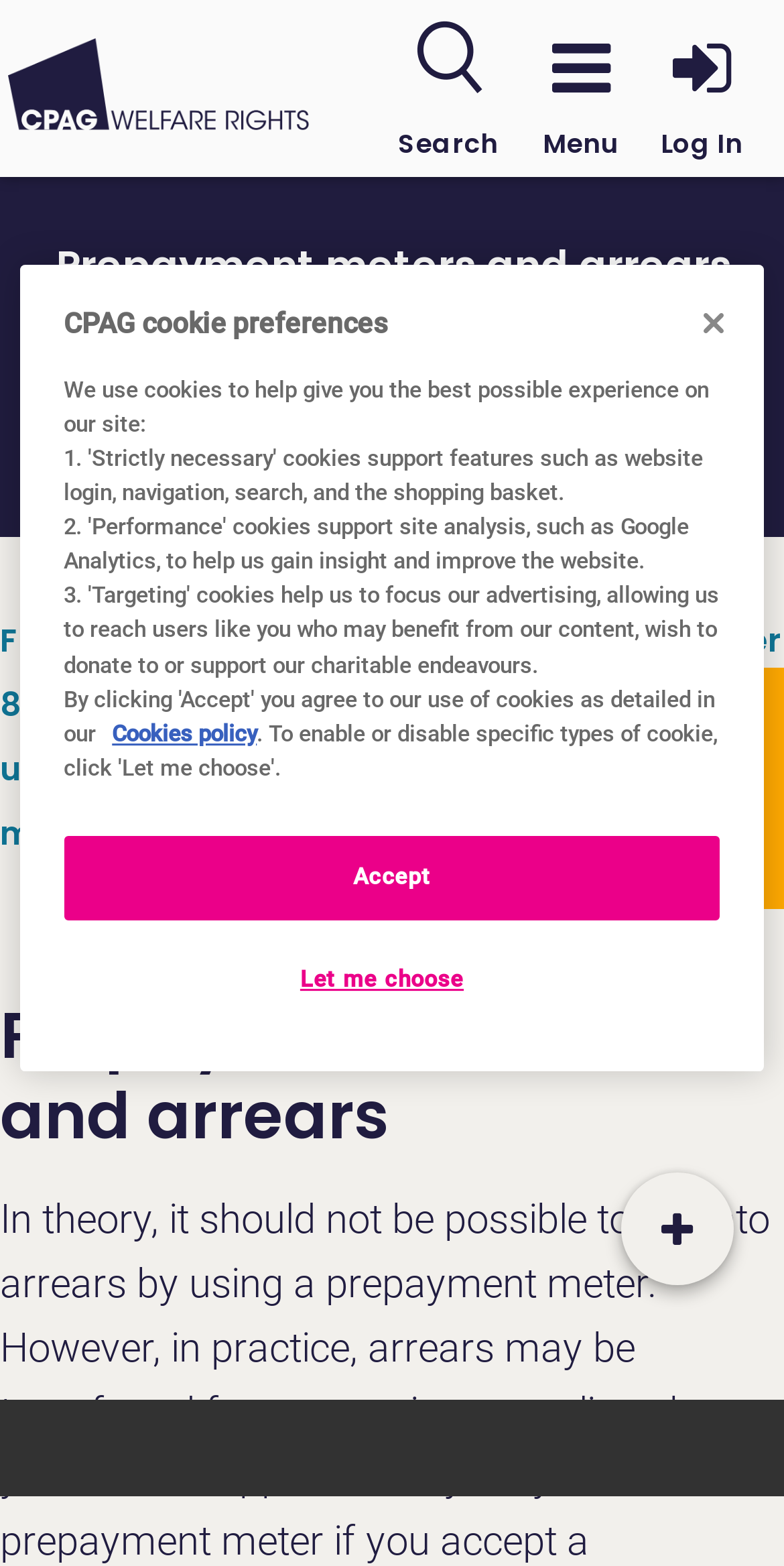What is the purpose of the button with the text 'Search'?
From the image, respond using a single word or phrase.

Site search